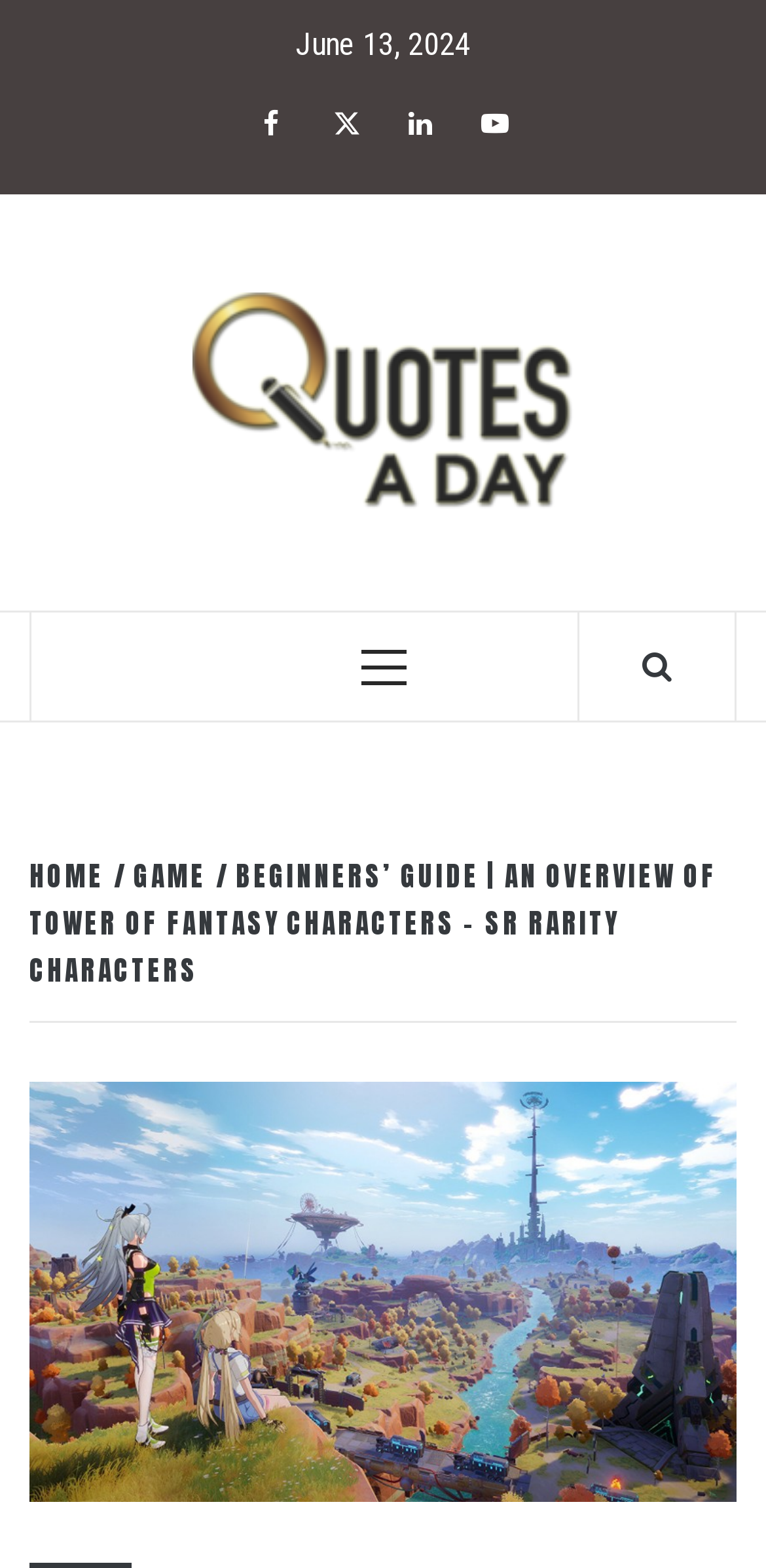Identify the bounding box coordinates of the clickable section necessary to follow the following instruction: "Open Twitter page". The coordinates should be presented as four float numbers from 0 to 1, i.e., [left, top, right, bottom].

[0.408, 0.056, 0.495, 0.099]